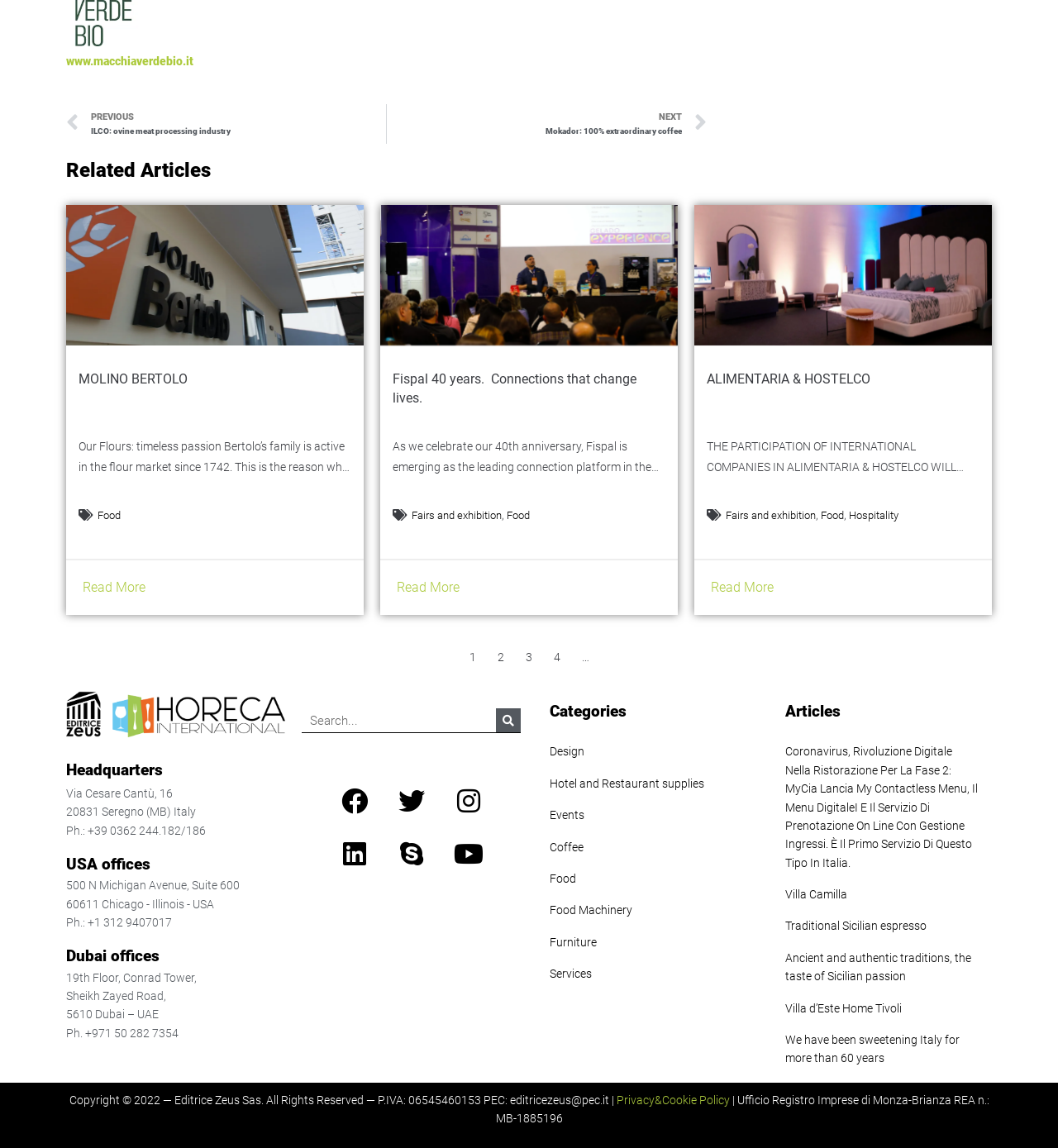Predict the bounding box coordinates of the area that should be clicked to accomplish the following instruction: "Read more about MOLINO BERTOLO". The bounding box coordinates should consist of four float numbers between 0 and 1, i.e., [left, top, right, bottom].

[0.078, 0.503, 0.138, 0.521]